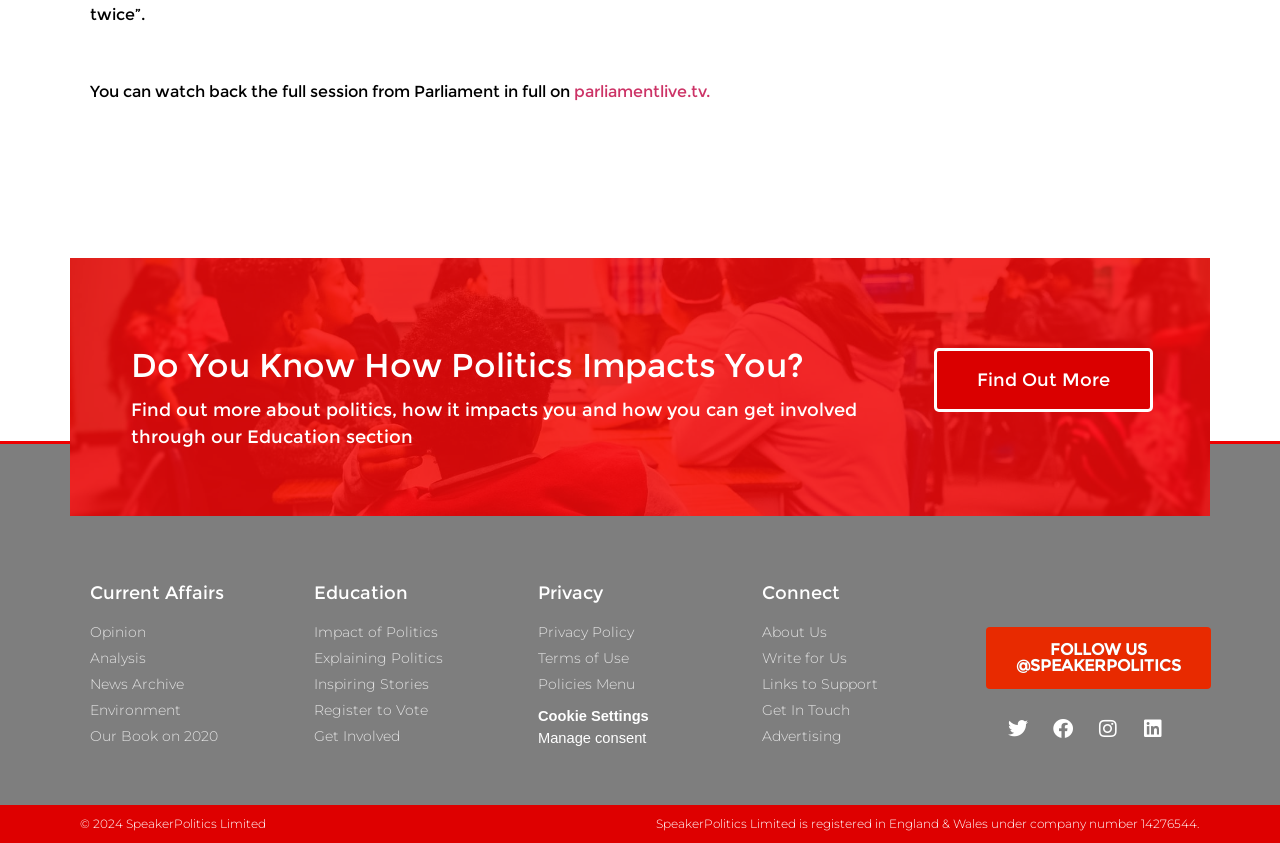Find the bounding box coordinates for the area you need to click to carry out the instruction: "Find out more about politics". The coordinates should be four float numbers between 0 and 1, indicated as [left, top, right, bottom].

[0.73, 0.413, 0.901, 0.489]